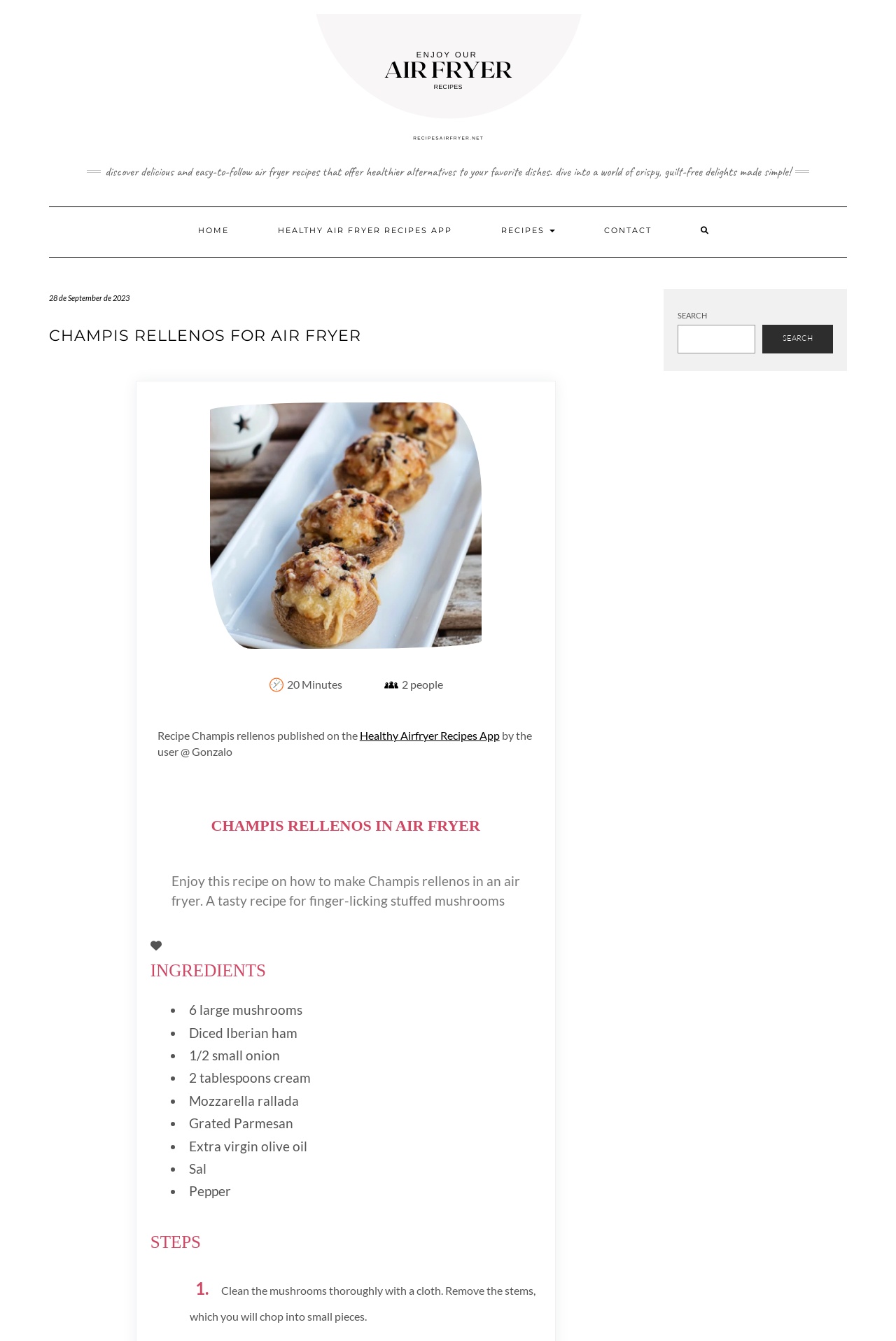Find the bounding box coordinates of the element you need to click on to perform this action: 'Read the 'CHAMPIS RELLENOS FOR AIR FRYER' recipe'. The coordinates should be represented by four float values between 0 and 1, in the format [left, top, right, bottom].

[0.055, 0.243, 0.717, 0.258]